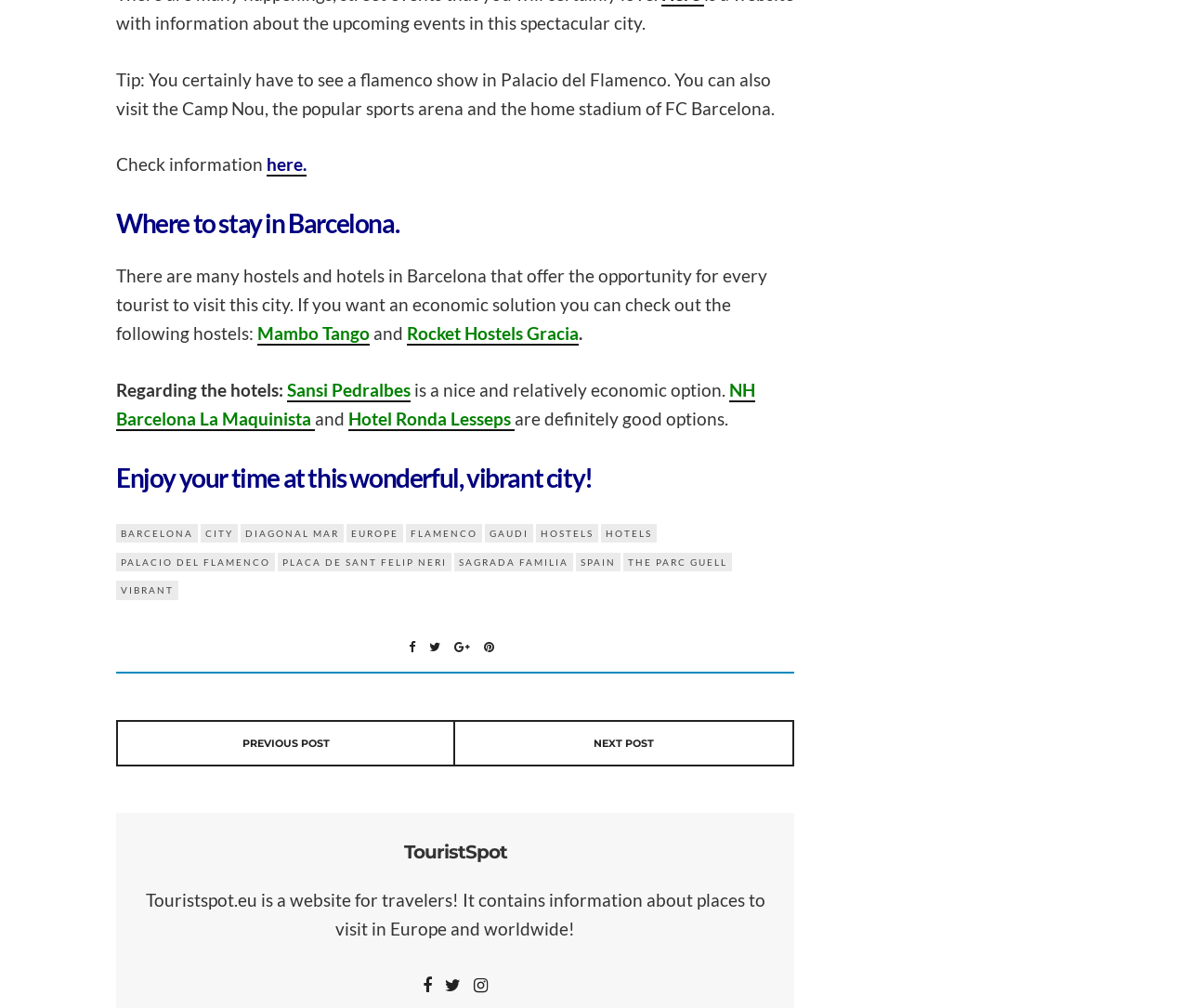Identify the bounding box coordinates of the clickable section necessary to follow the following instruction: "Explore NH Barcelona La Maquinista". The coordinates should be presented as four float numbers from 0 to 1, i.e., [left, top, right, bottom].

[0.098, 0.376, 0.635, 0.428]